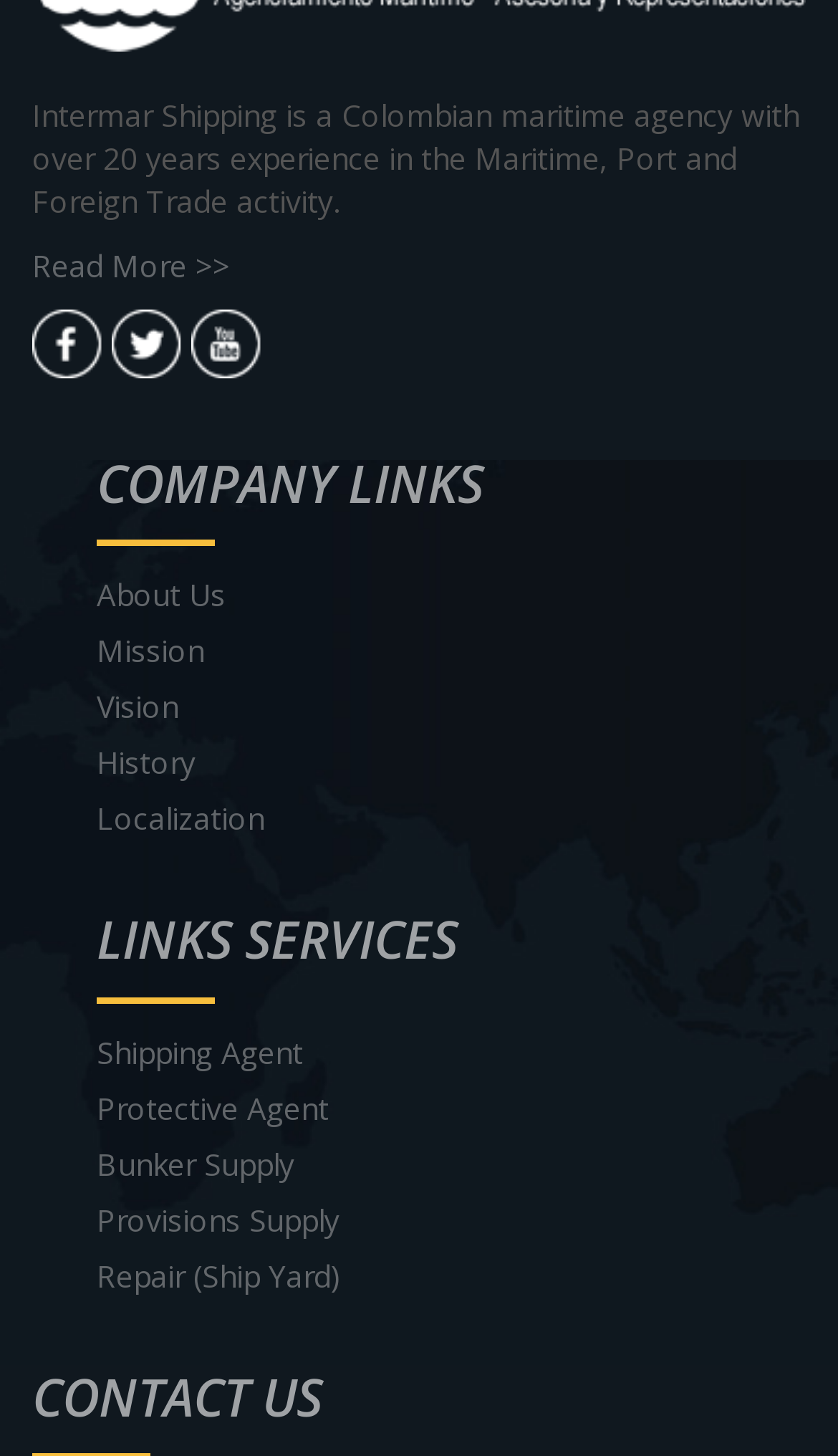Answer the following in one word or a short phrase: 
What is the last service link listed under 'LINKS SERVICES'?

Repair (Ship Yard)